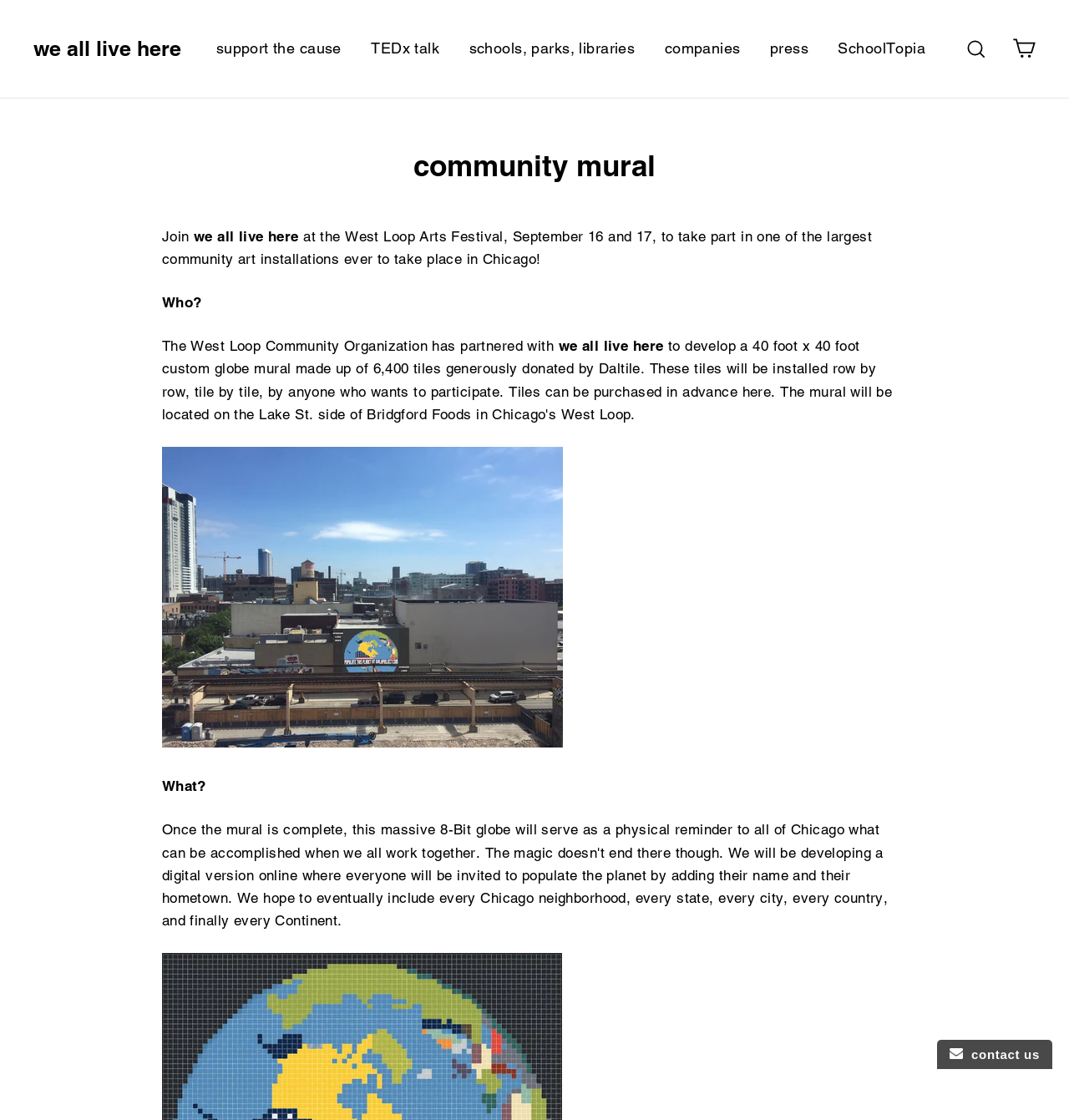What is the name of the community organization?
Please provide a detailed answer to the question.

I found the answer by reading the text 'The West Loop Community Organization has partnered with...' in the webpage, which indicates that the West Loop Community Organization is the name of the community organization.